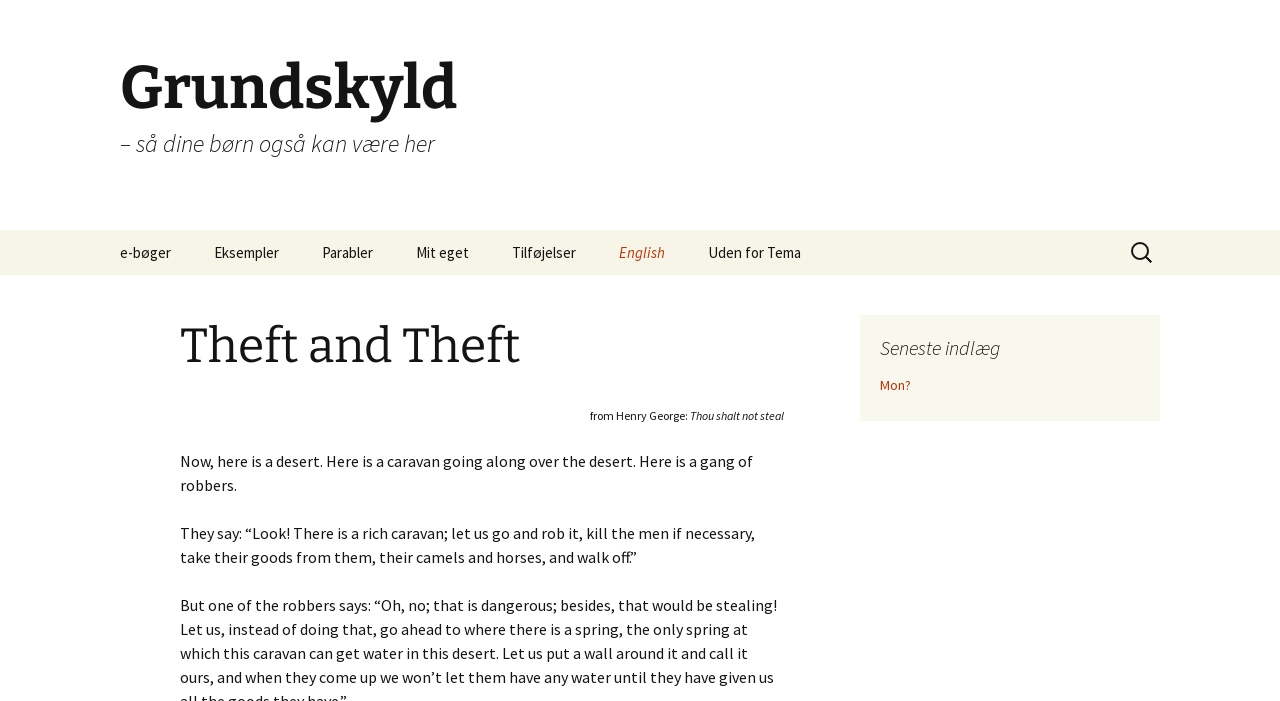Locate the bounding box of the user interface element based on this description: "Skattelettelser og huspriser – 2004﻿".

[0.152, 0.756, 0.308, 0.842]